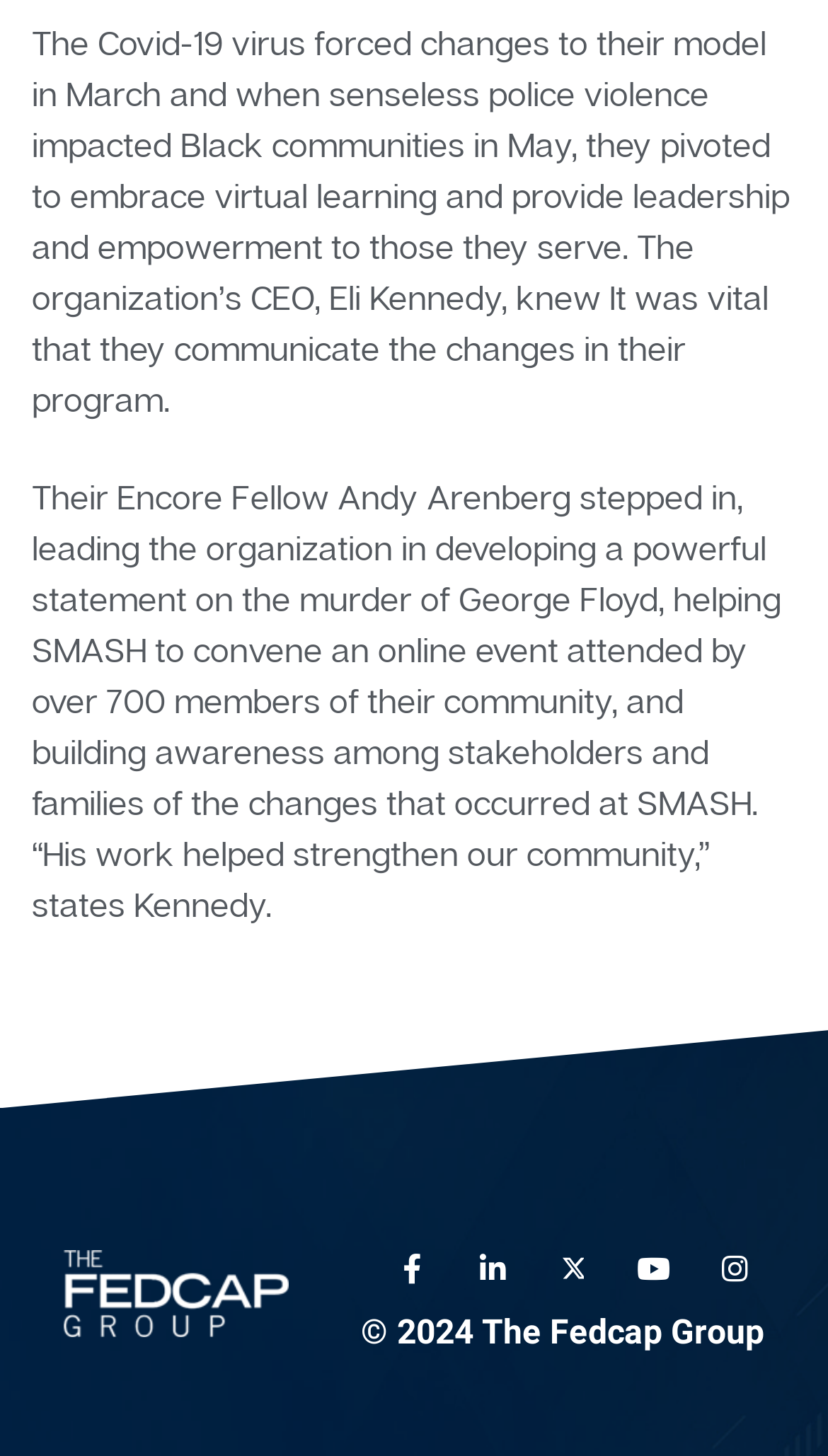Using the description: "Youtube", determine the UI element's bounding box coordinates. Ensure the coordinates are in the format of four float numbers between 0 and 1, i.e., [left, top, right, bottom].

[0.754, 0.851, 0.826, 0.892]